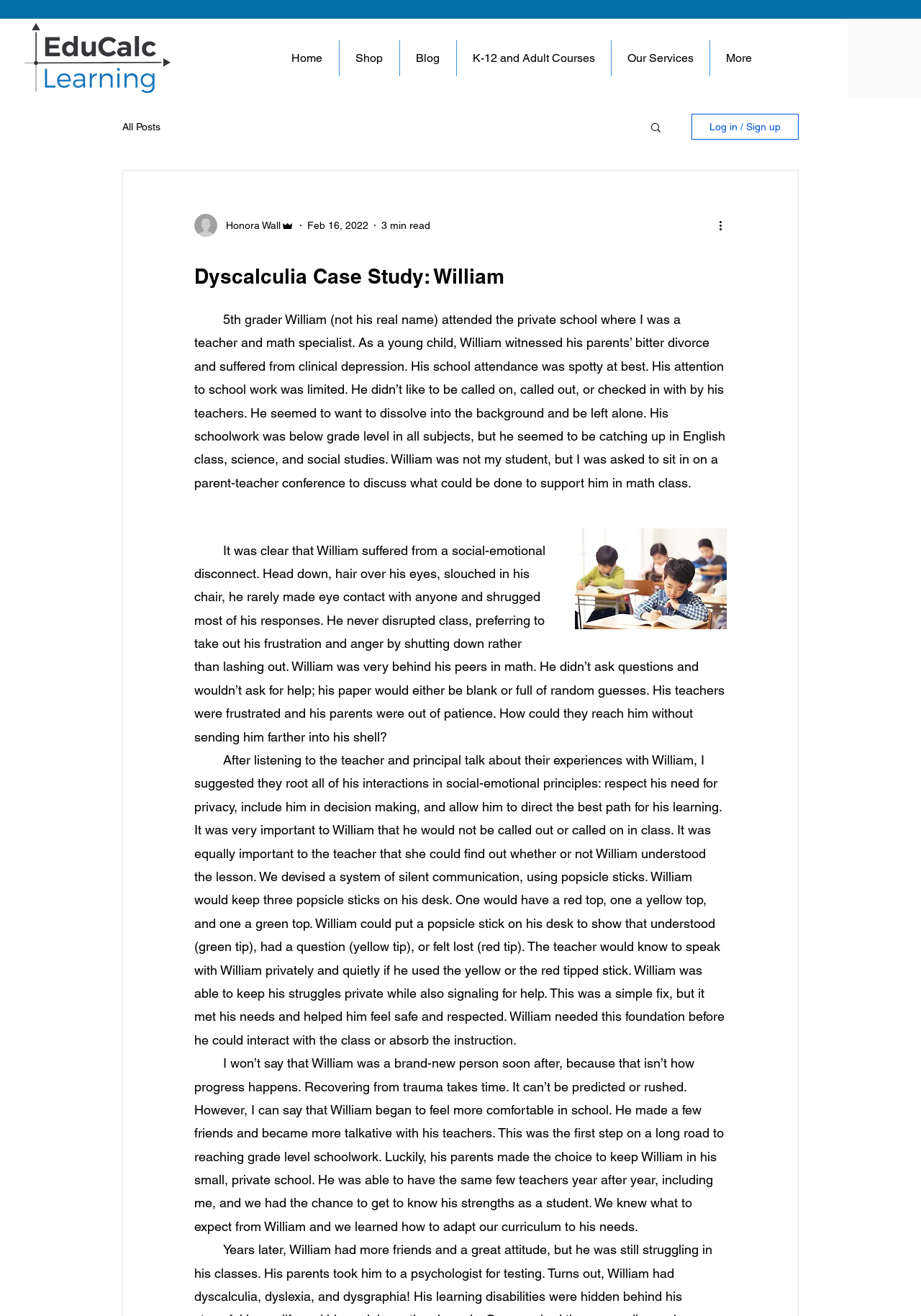Determine the main heading text of the webpage.

Dyscalculia Case Study: William